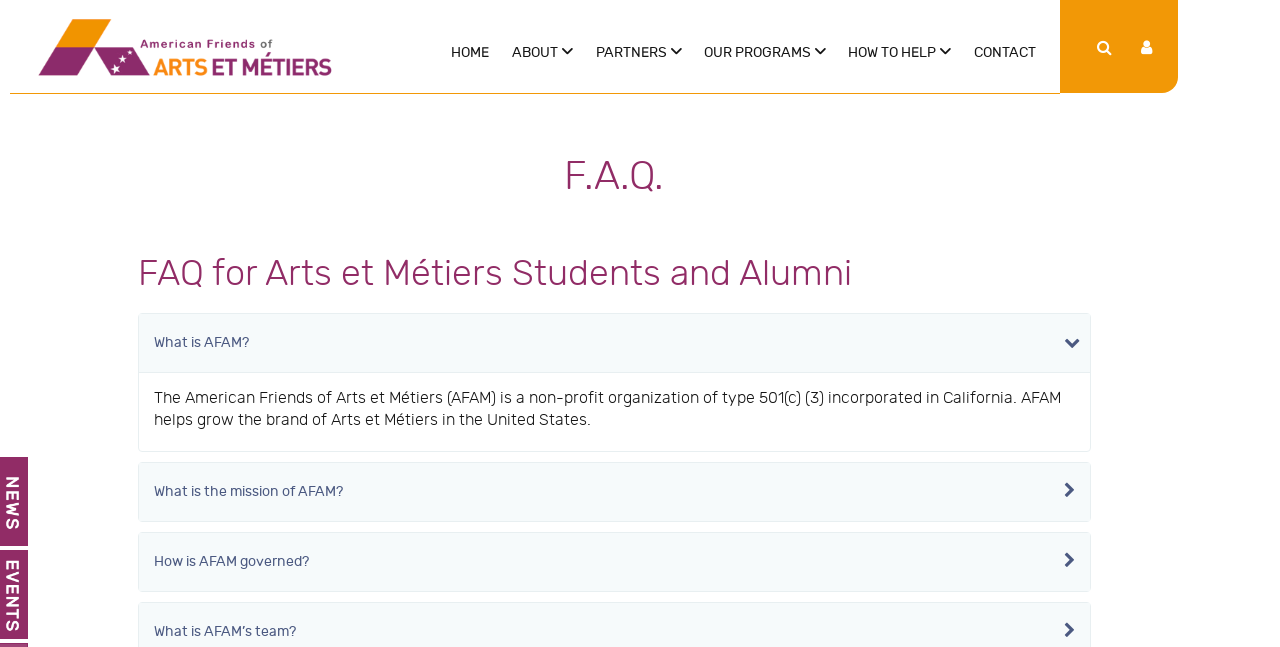Respond to the following question using a concise word or phrase: 
What is the location of AFAM?

California